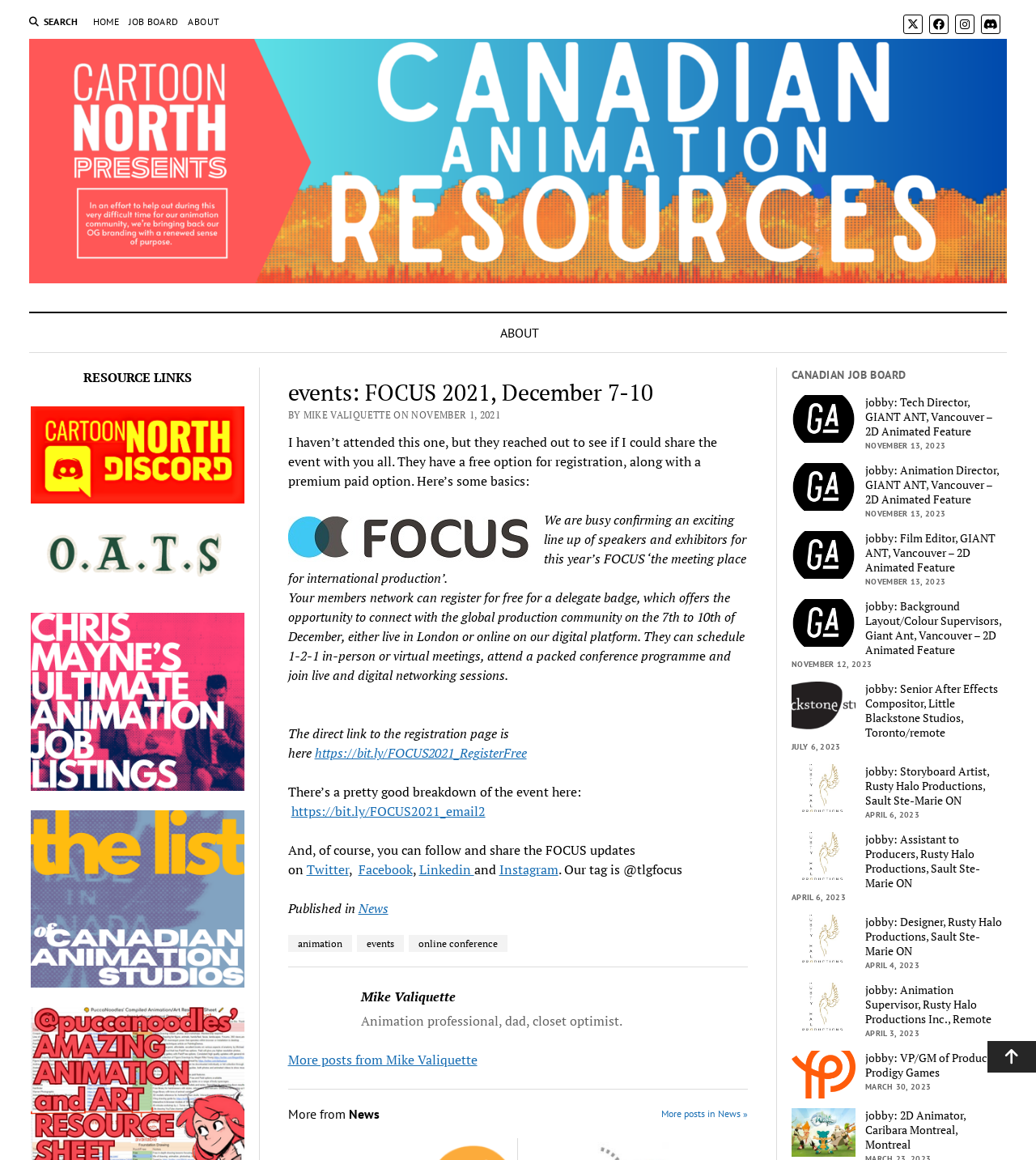What is the name of the event?
Analyze the screenshot and provide a detailed answer to the question.

The name of the event can be found in the heading 'events: FOCUS 2021, December 7-10' which is located at the top of the webpage.